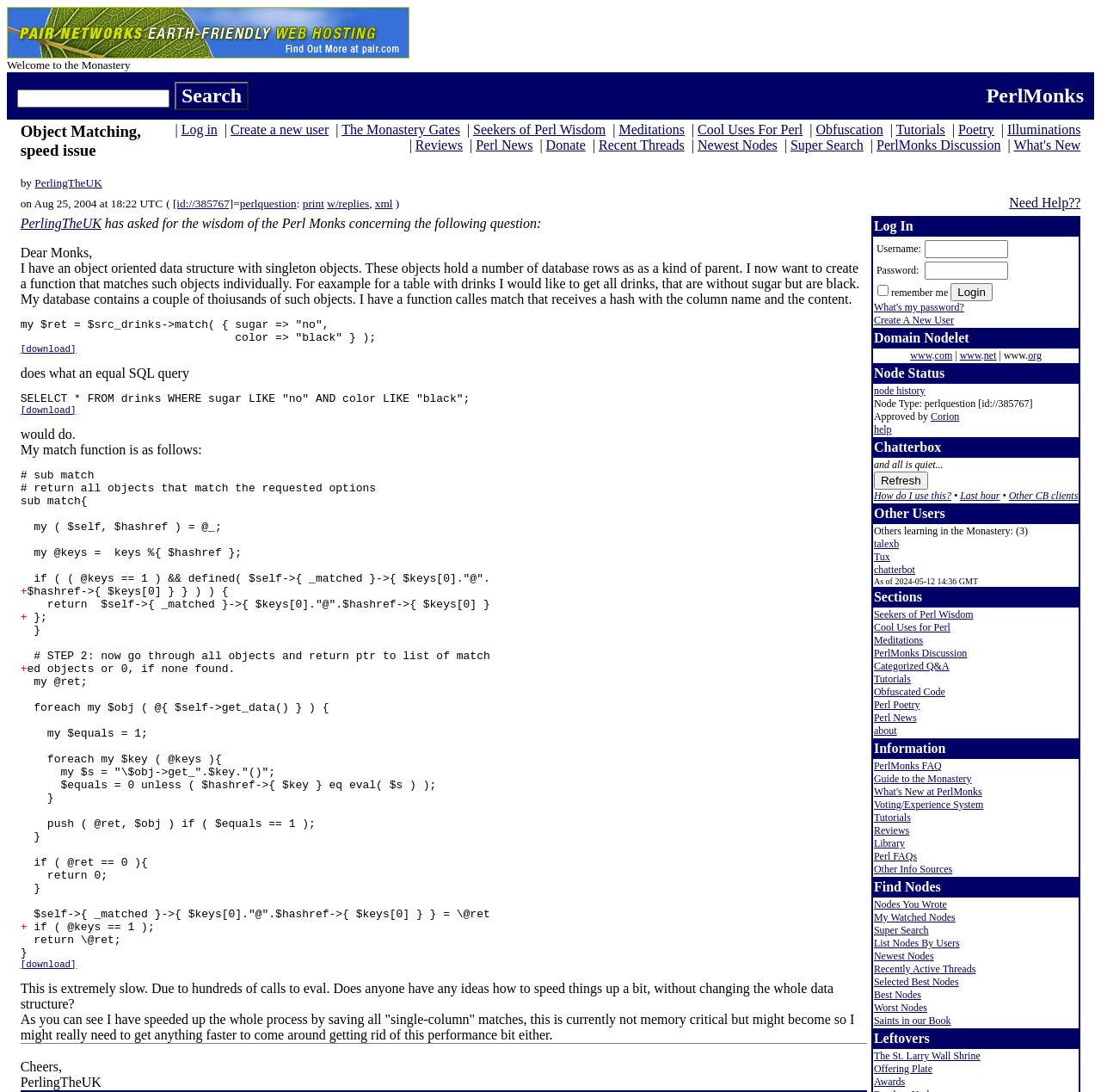Locate the bounding box coordinates of the element that should be clicked to execute the following instruction: "Click on the link to PerlMonks".

[0.896, 0.077, 0.984, 0.098]